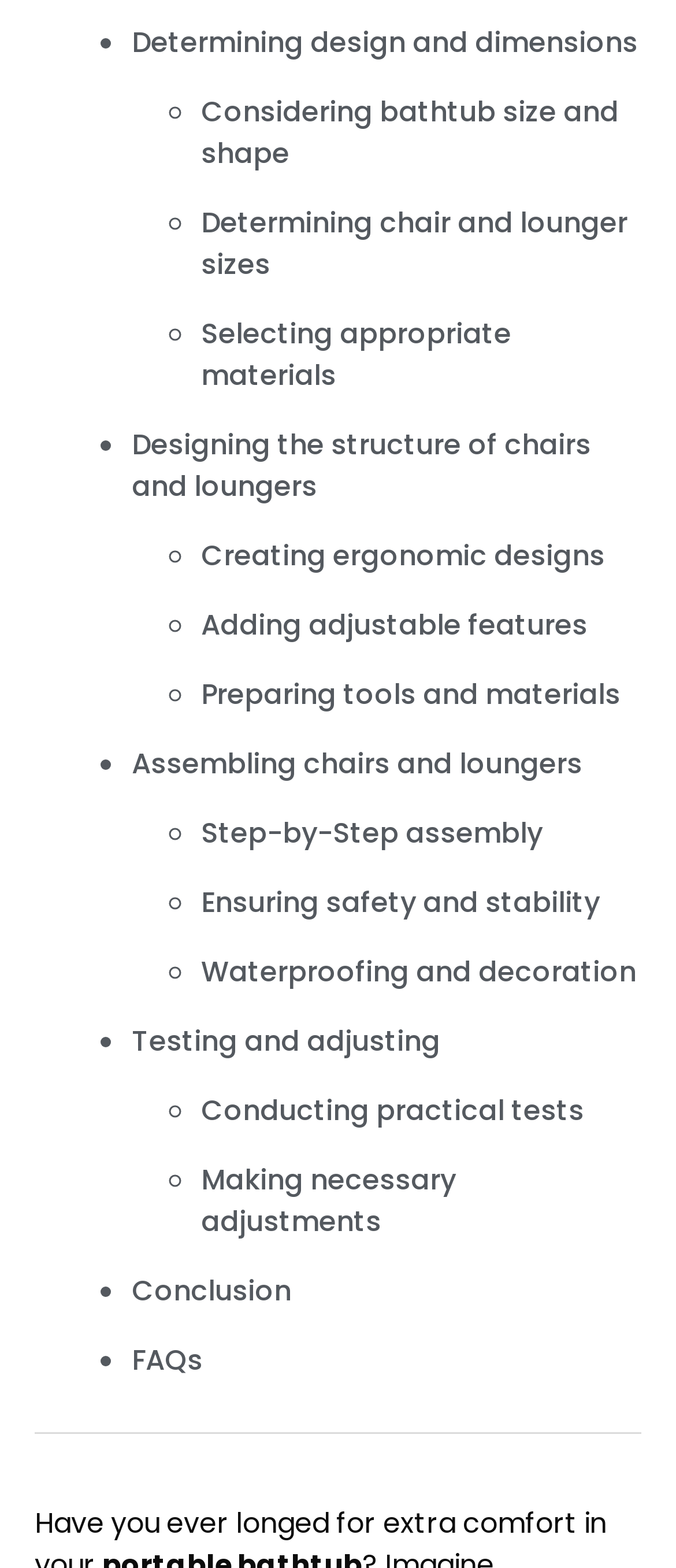What is the last step in designing a bathtub?
Look at the screenshot and give a one-word or phrase answer.

Conclusion